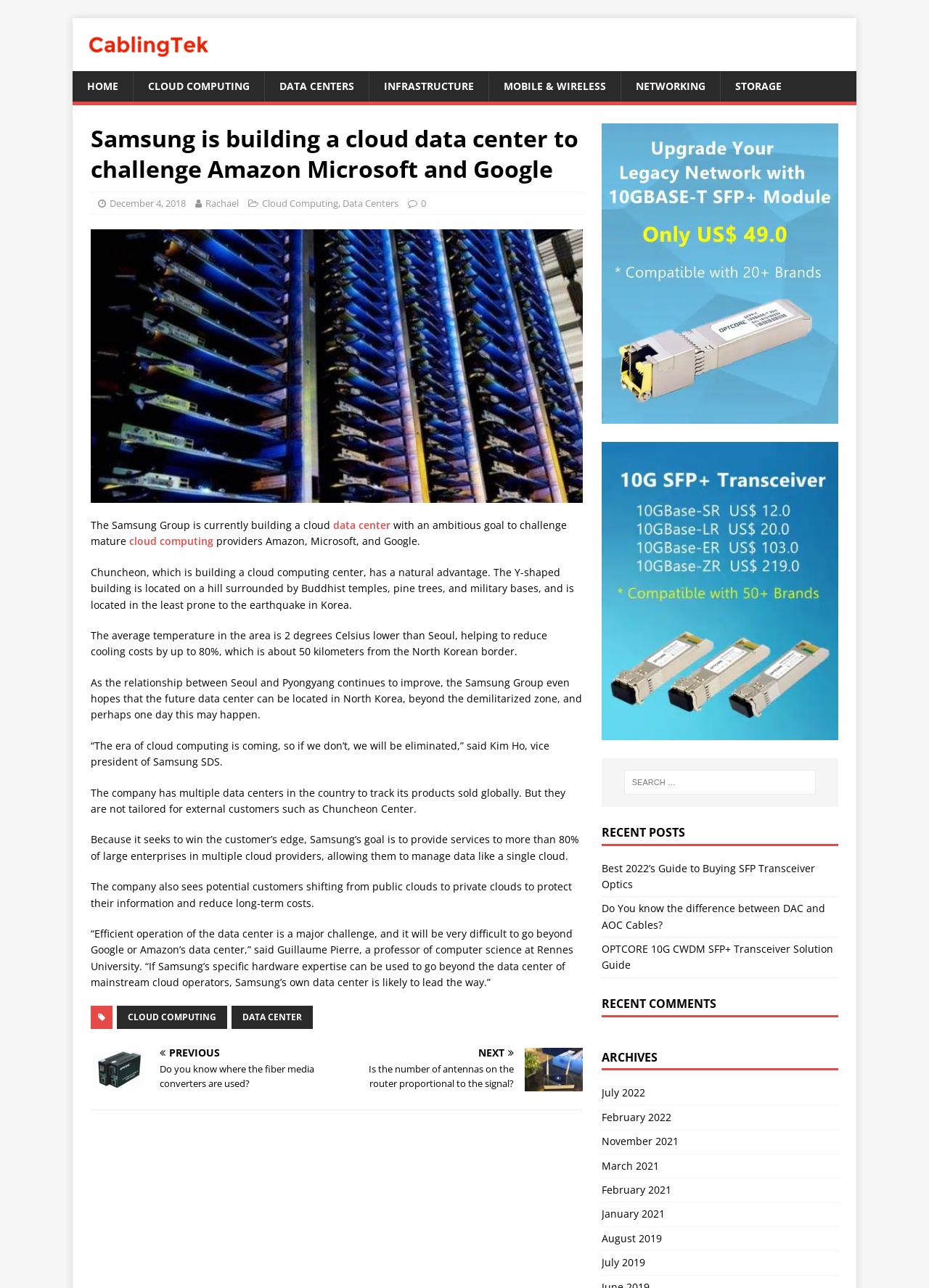Offer a meticulous description of the webpage's structure and content.

The webpage is about Samsung's ambitious goal to challenge mature cloud computing providers Amazon, Microsoft, and Google by building a cloud data center. At the top of the page, there is a header section with a logo and several links to different categories, including "HOME", "CLOUD COMPUTING", "DATA CENTERS", "INFRASTRUCTURE", "MOBILE & WIRELESS", "NETWORKING", and "STORAGE". 

Below the header section, there is a main article section that takes up most of the page. The article has a heading that reads "Samsung is building a cloud data center to challenge Amazon Microsoft and Google". Below the heading, there are links to the date of publication, the author, and categories "Cloud Computing" and "Data Centers". 

The article itself is divided into several paragraphs, with an image in between. The text describes Samsung's goal to provide services to more than 80% of large enterprises in multiple cloud providers, allowing them to manage data like a single cloud. It also mentions the potential for customers to shift from public clouds to private clouds to protect their information and reduce long-term costs.

At the bottom of the page, there are several sections, including "PREVIOUS" and "NEXT" links, a search bar, and sections for "RECENT POSTS", "RECENT COMMENTS", and "ARCHIVES". The "RECENT POSTS" section lists several links to other articles, while the "ARCHIVES" section lists links to different months and years.